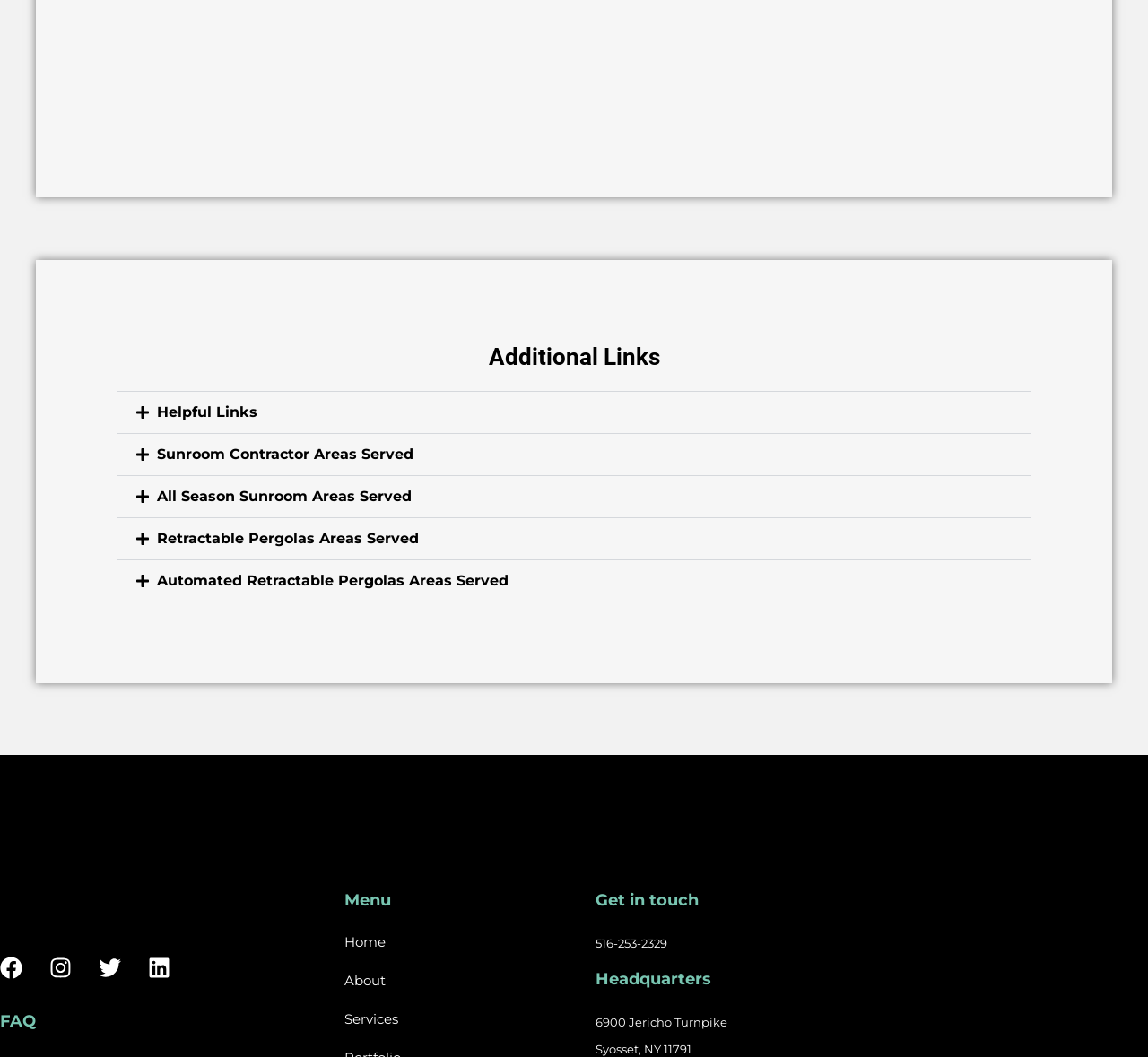From the screenshot, find the bounding box of the UI element matching this description: "Helpful Links". Supply the bounding box coordinates in the form [left, top, right, bottom], each a float between 0 and 1.

[0.102, 0.371, 0.898, 0.41]